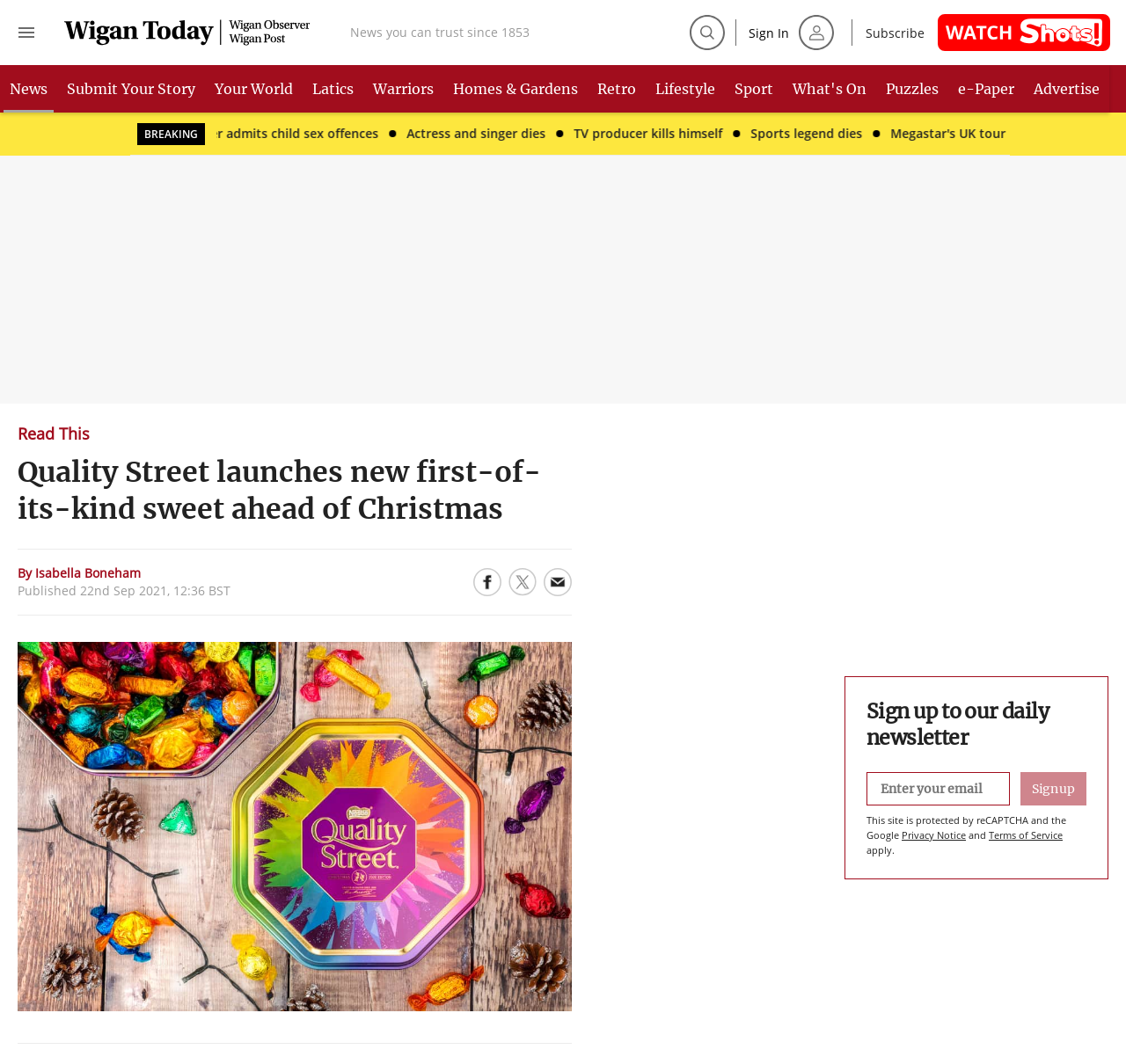Identify the bounding box coordinates of the region I need to click to complete this instruction: "view standards and guidance".

None